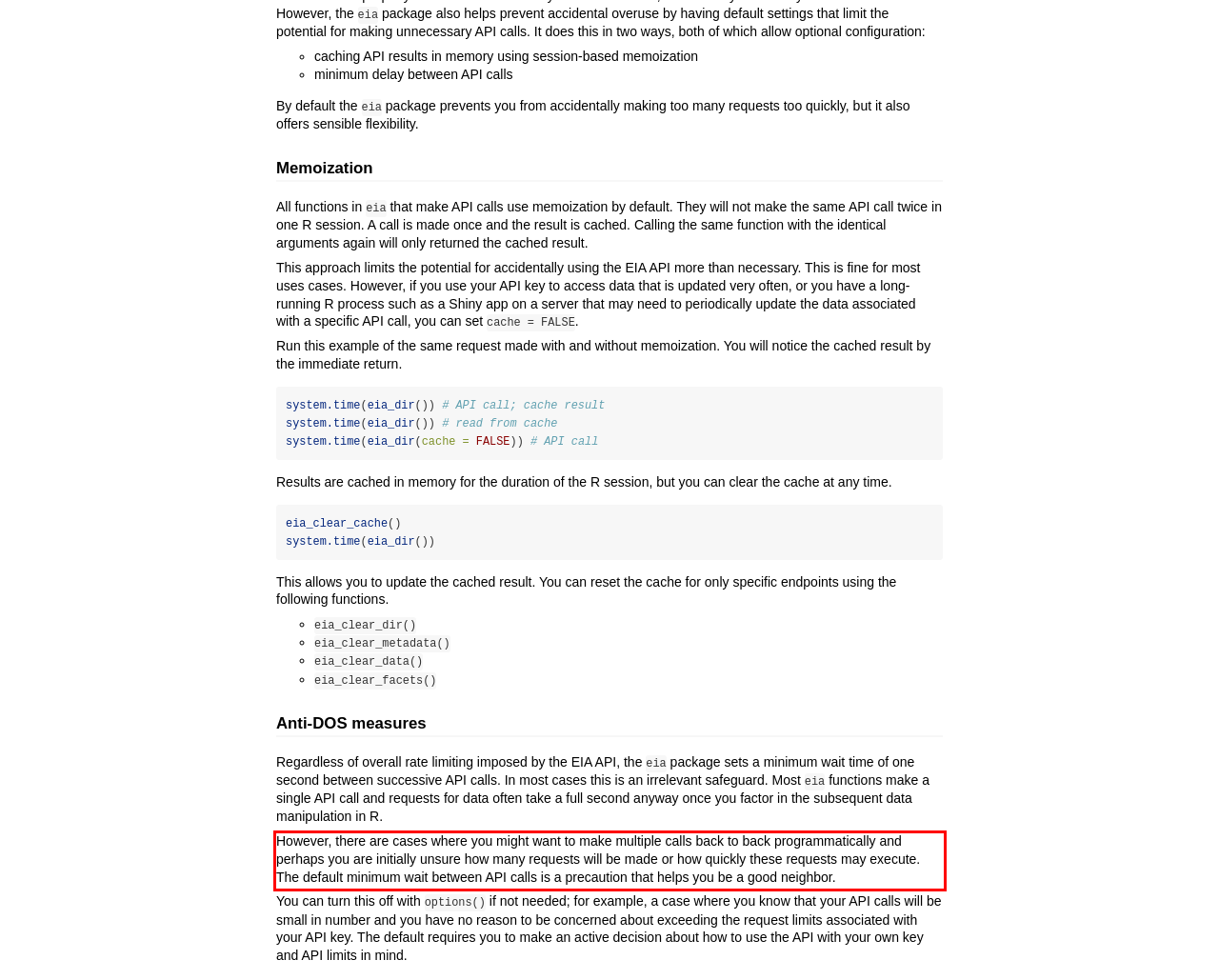You are provided with a screenshot of a webpage that includes a red bounding box. Extract and generate the text content found within the red bounding box.

However, there are cases where you might want to make multiple calls back to back programmatically and perhaps you are initially unsure how many requests will be made or how quickly these requests may execute. The default minimum wait between API calls is a precaution that helps you be a good neighbor.